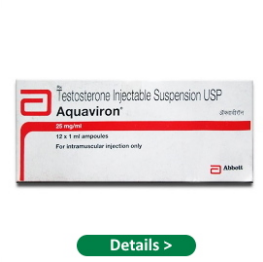What is the intended route of administration for Aquaviron?
Respond with a short answer, either a single word or a phrase, based on the image.

Intramuscular injection